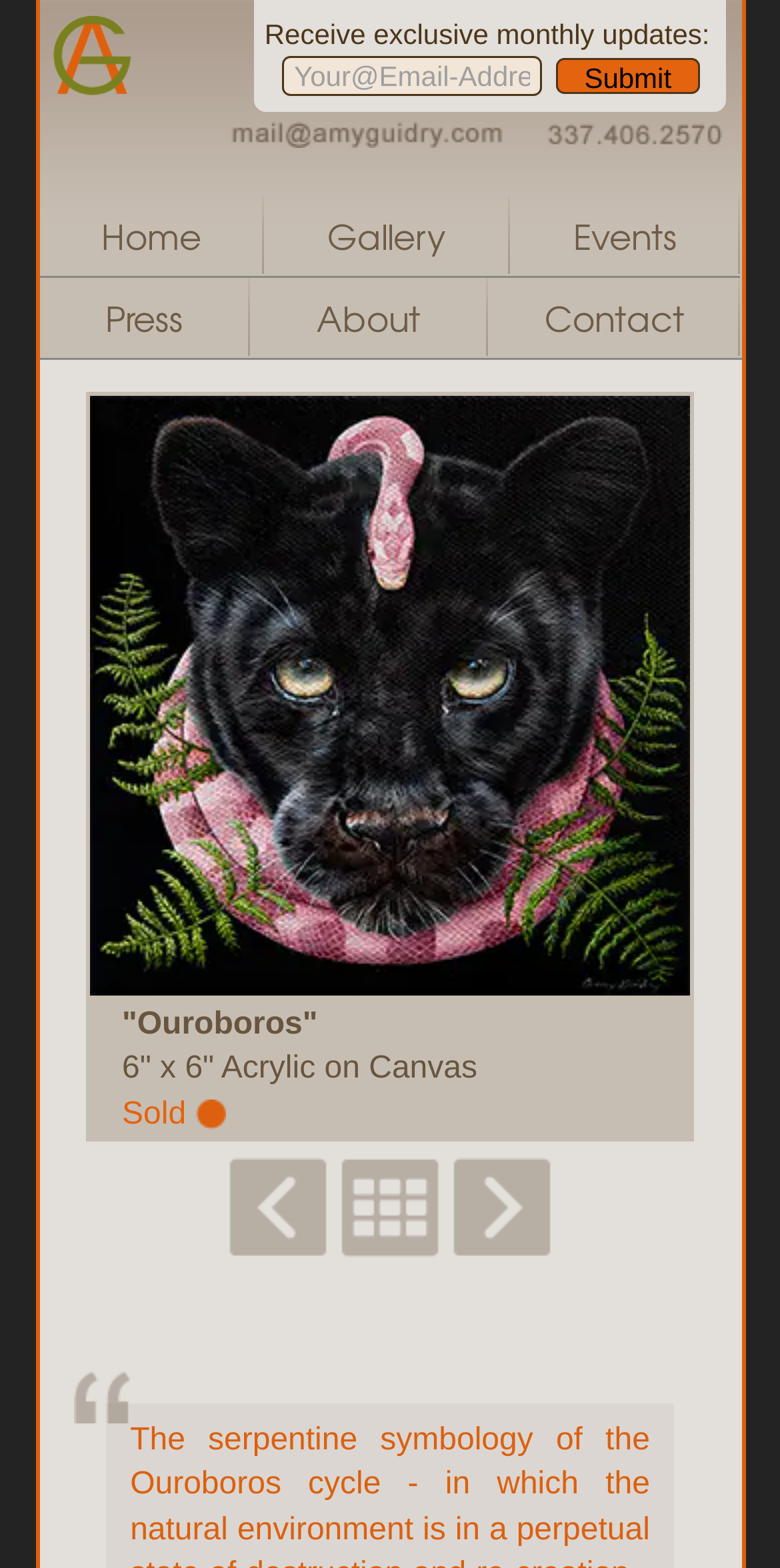Write a detailed summary of the webpage, including text, images, and layout.

The webpage is titled "Ouroboros" and features a prominent section at the top with a group of elements. Within this section, there is a static text "Receive exclusive monthly updates:" followed by a textbox where users can input their email address, with a placeholder text "Your@Email-Address". A "Submit" button is located to the right of the textbox. 

Below this section, there is an image displaying contact information. The top navigation menu consists of five links: "Home", "Gallery", "Events", "Press", and "About", which are evenly spaced across the top of the page. 

Further down, there are two more links, one on the left and one on the right, with an image of "Ouroboros" in between. The image is quite large, taking up most of the width of the page. 

Below the image, there is a section with three static texts: the title "Ouroboros", a description "6" x 6" Acrylic on Canvas", and a status "Sold". Underneath, there are three more links, aligned horizontally.